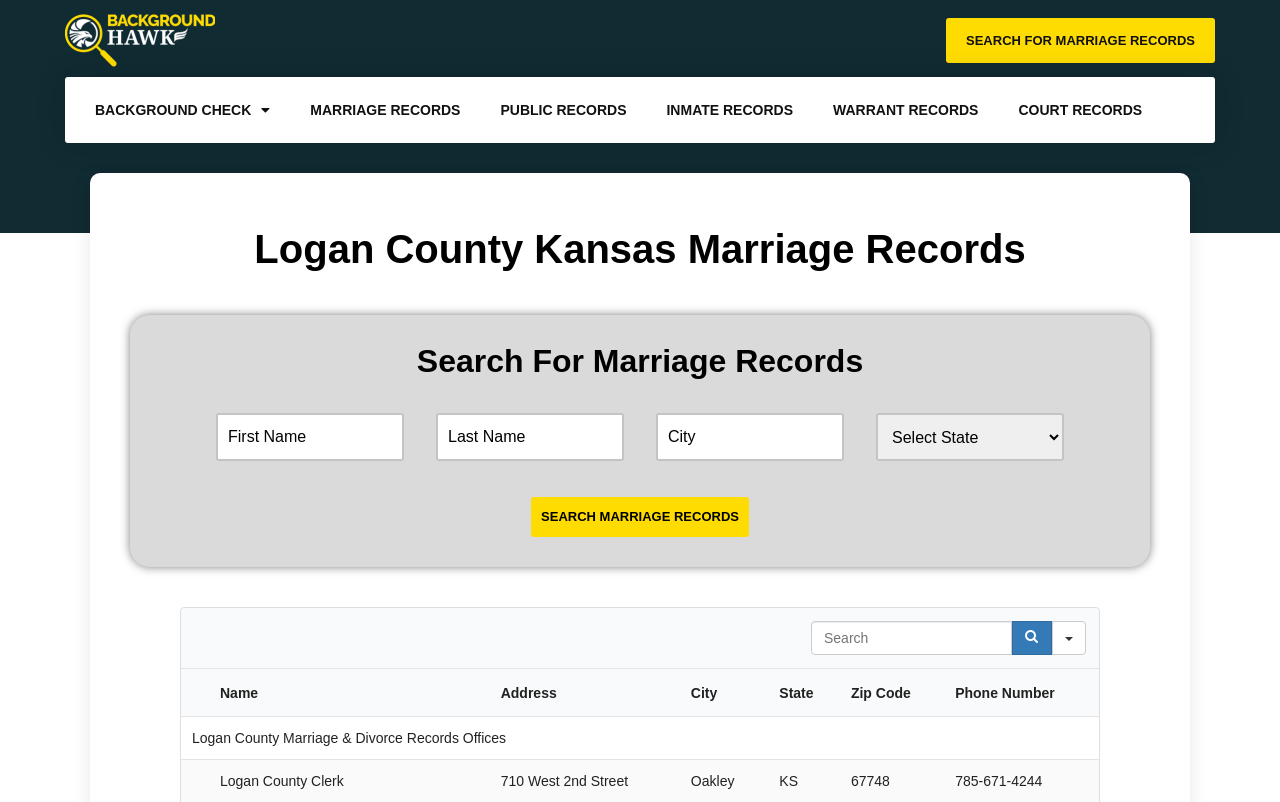How many search fields are available?
Ensure your answer is thorough and detailed.

There are four search fields available on the webpage: First Name, Last Name, City, and a combobox. These fields allow users to input specific information to narrow down their search results.